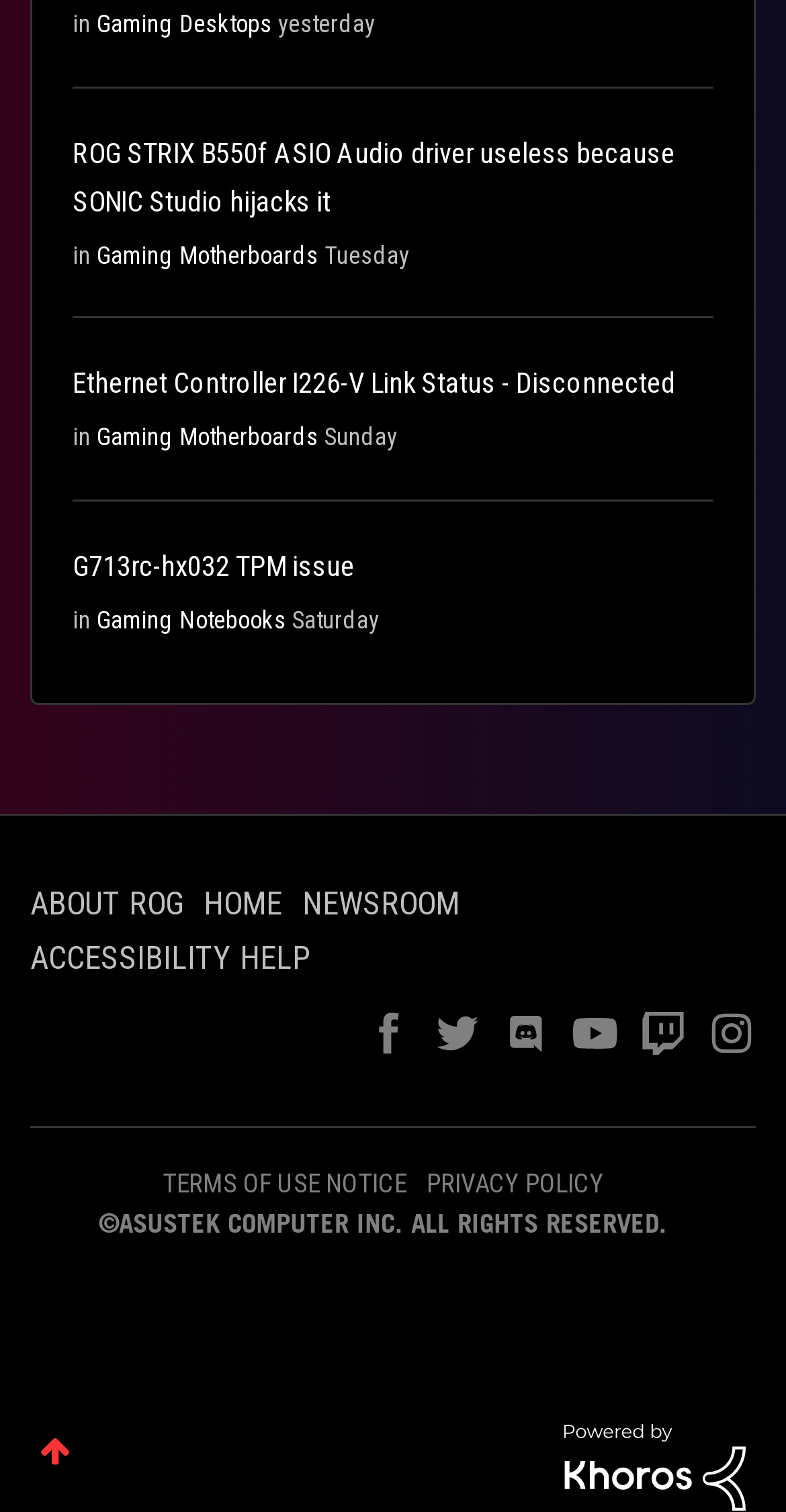What is the day of the week mentioned in the 'Ethernet Controller I226-V Link Status - Disconnected' topic?
Give a one-word or short-phrase answer derived from the screenshot.

Tuesday